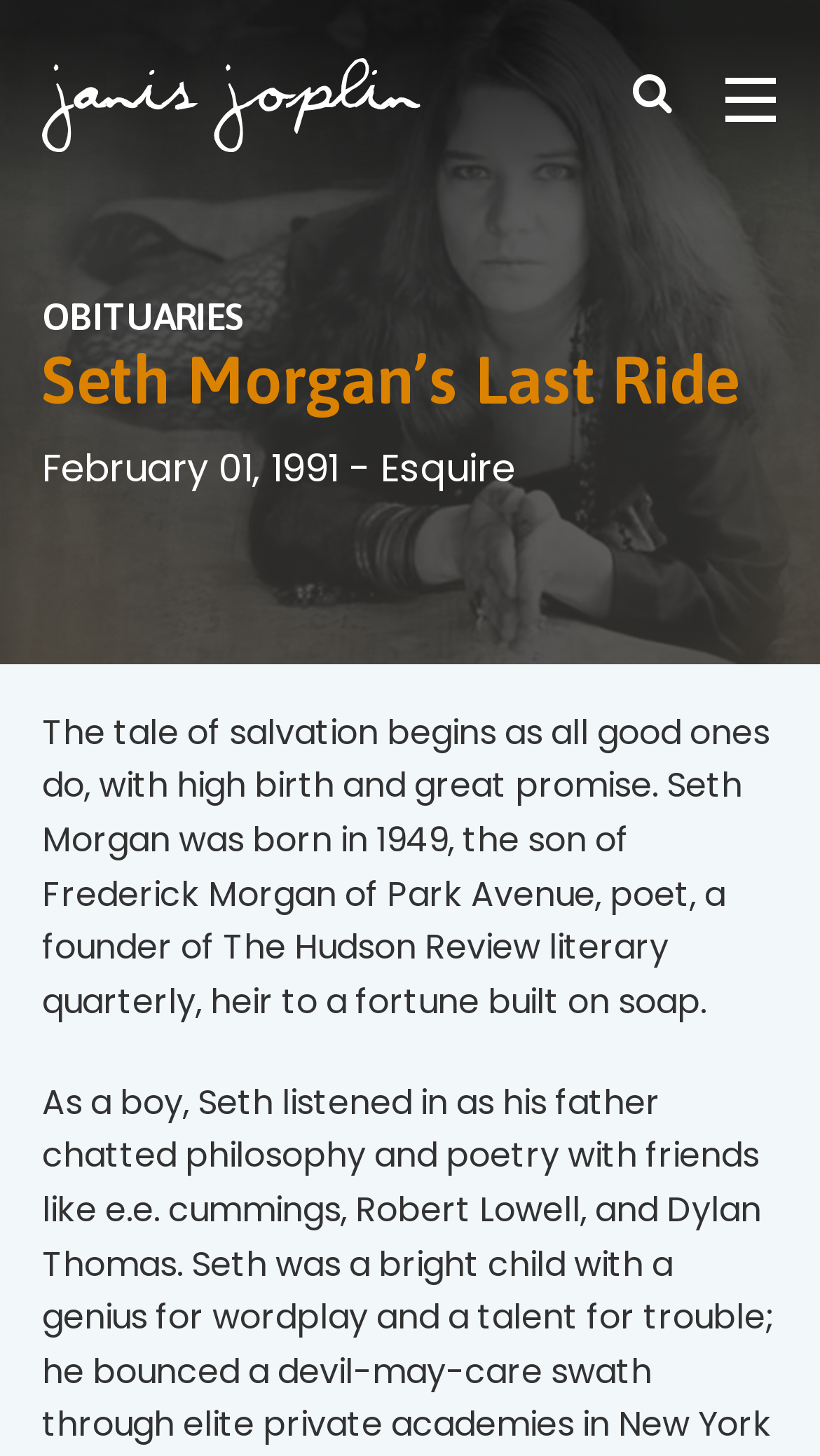What is the date mentioned in the article?
From the screenshot, supply a one-word or short-phrase answer.

February 01, 1991